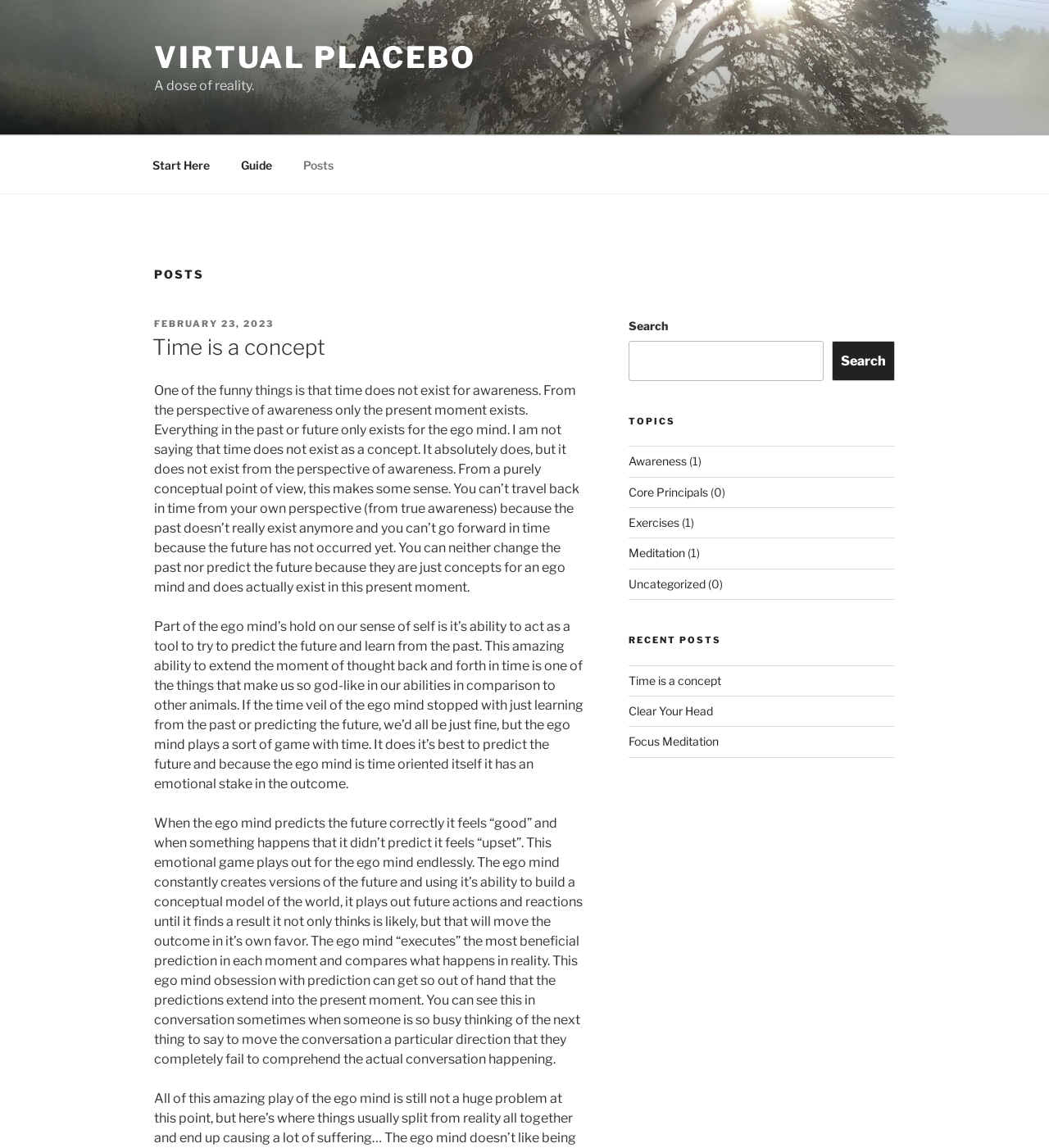What is the purpose of the search box?
Answer the question with a single word or phrase, referring to the image.

To search the blog